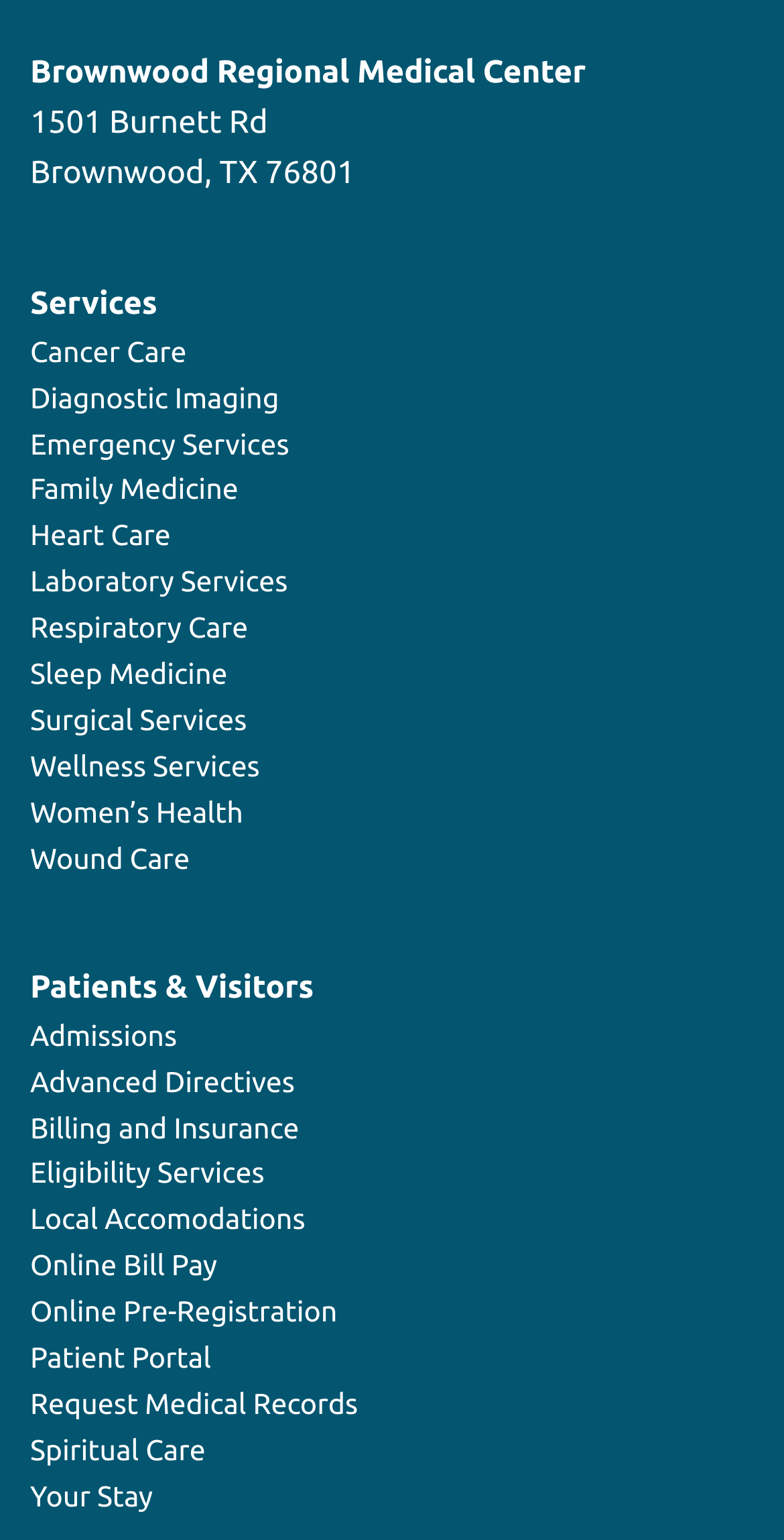Please locate the bounding box coordinates of the element that needs to be clicked to achieve the following instruction: "View Emergency Services". The coordinates should be four float numbers between 0 and 1, i.e., [left, top, right, bottom].

[0.038, 0.278, 0.369, 0.298]